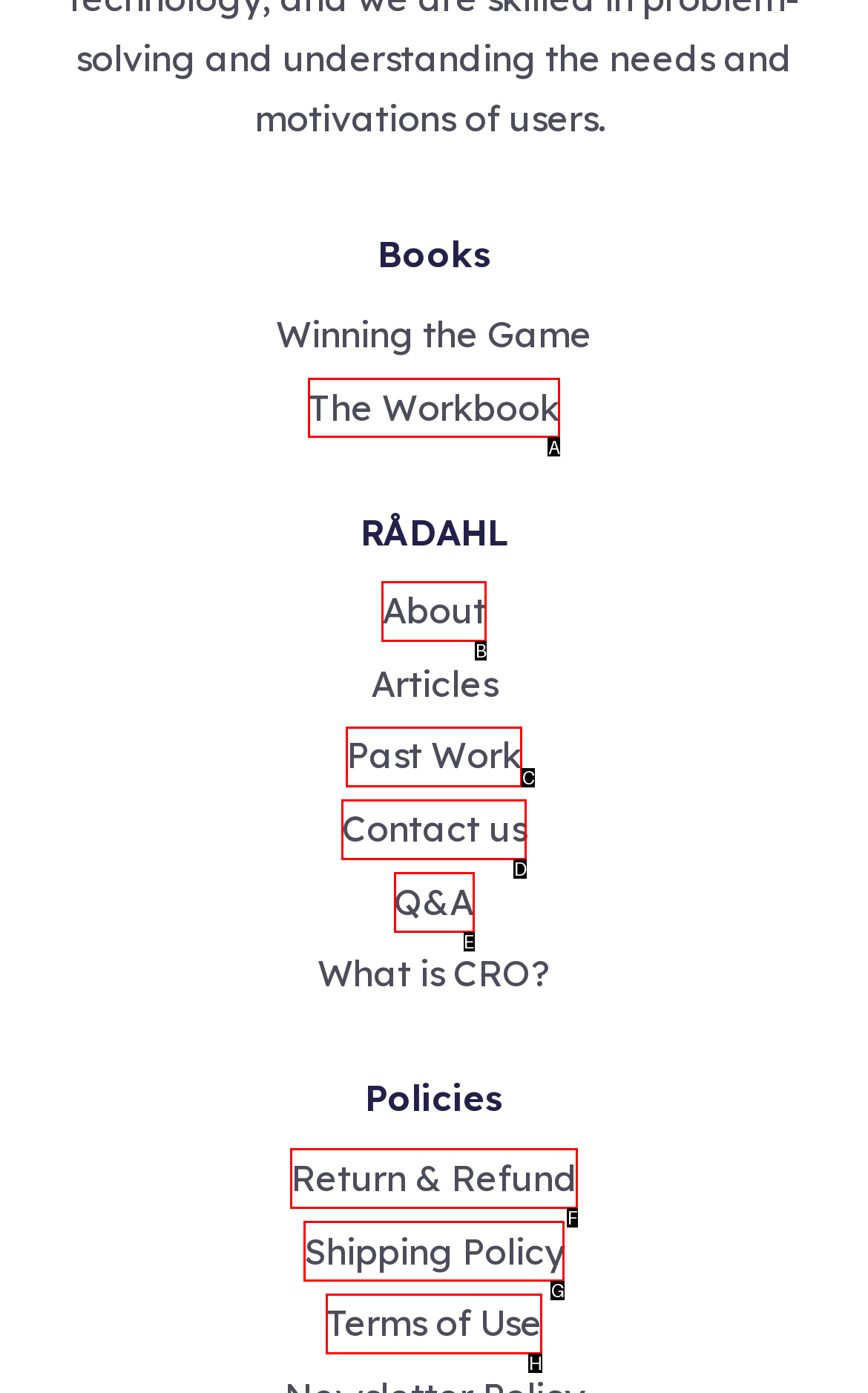Match the HTML element to the given description: Past Work
Indicate the option by its letter.

C